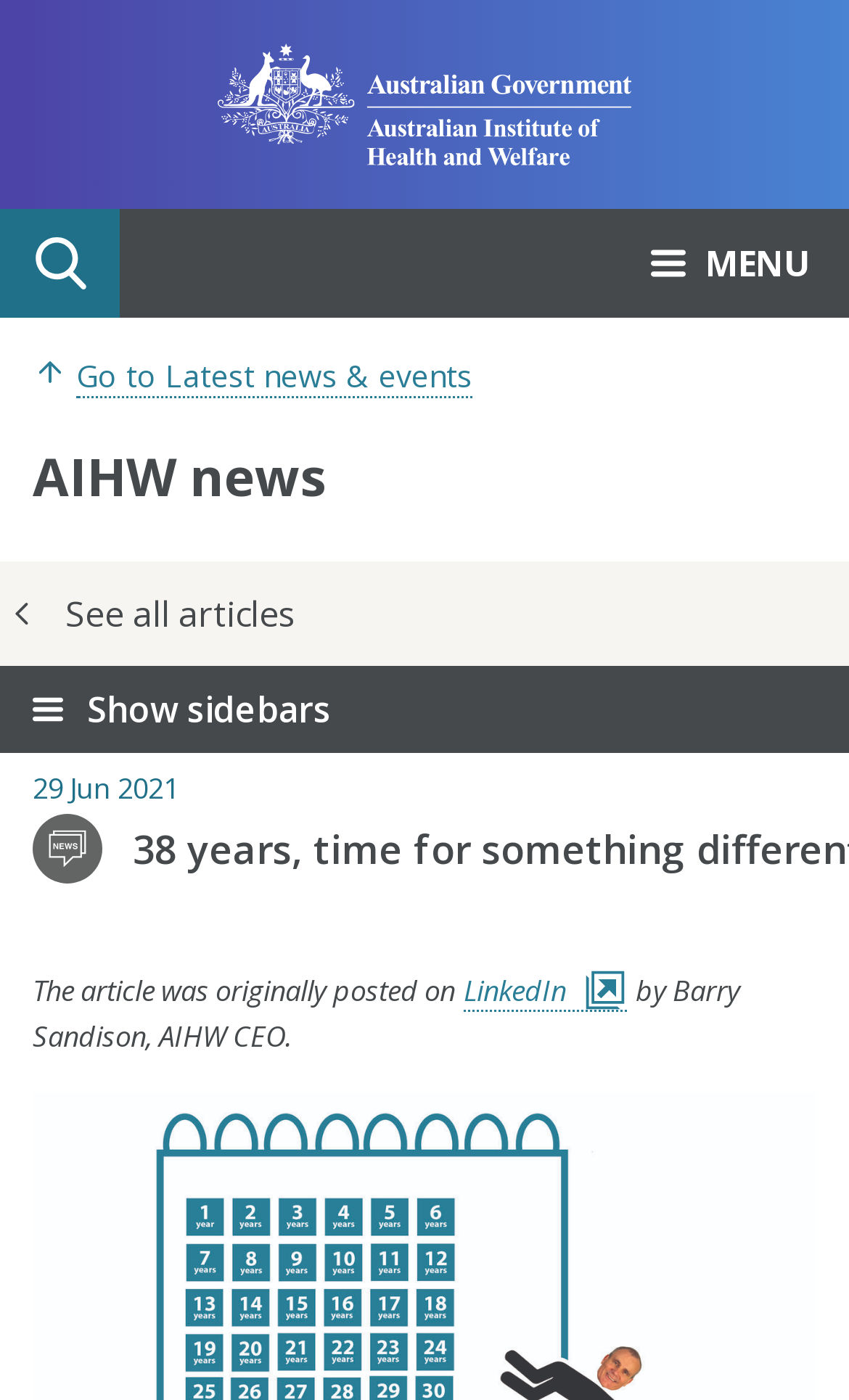Analyze the image and answer the question with as much detail as possible: 
What is the purpose of the button with the text 'MENU'?

I inferred the purpose of the button with the text 'MENU' by noticing that it has an 'expanded' property set to False, suggesting that it can be used to expand or collapse the menu.